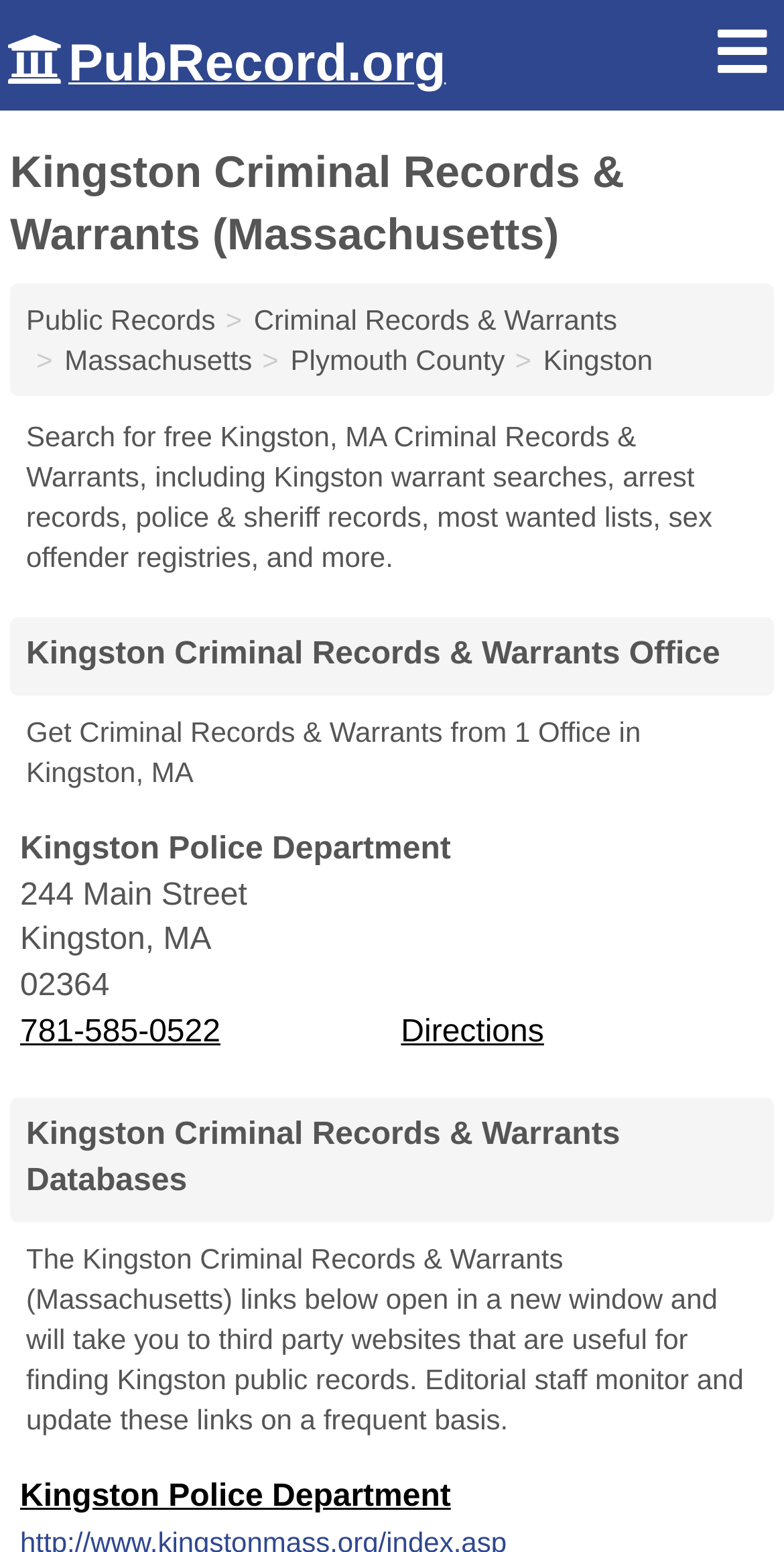Identify the bounding box coordinates for the UI element described as follows: "privacy policy". Ensure the coordinates are four float numbers between 0 and 1, formatted as [left, top, right, bottom].

None